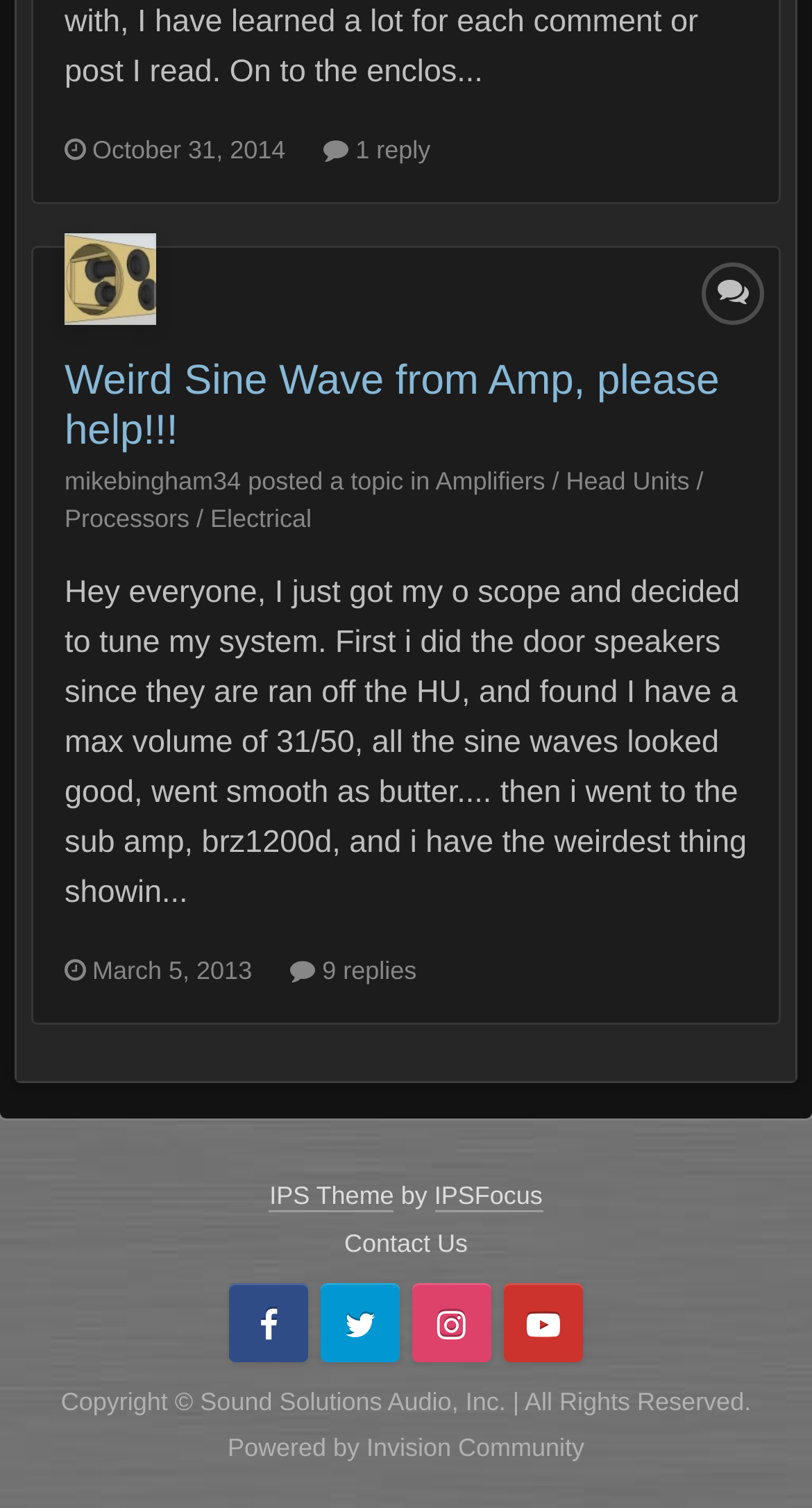Locate the bounding box coordinates of the clickable area to execute the instruction: "Reply to the topic". Provide the coordinates as four float numbers between 0 and 1, represented as [left, top, right, bottom].

[0.399, 0.09, 0.53, 0.109]